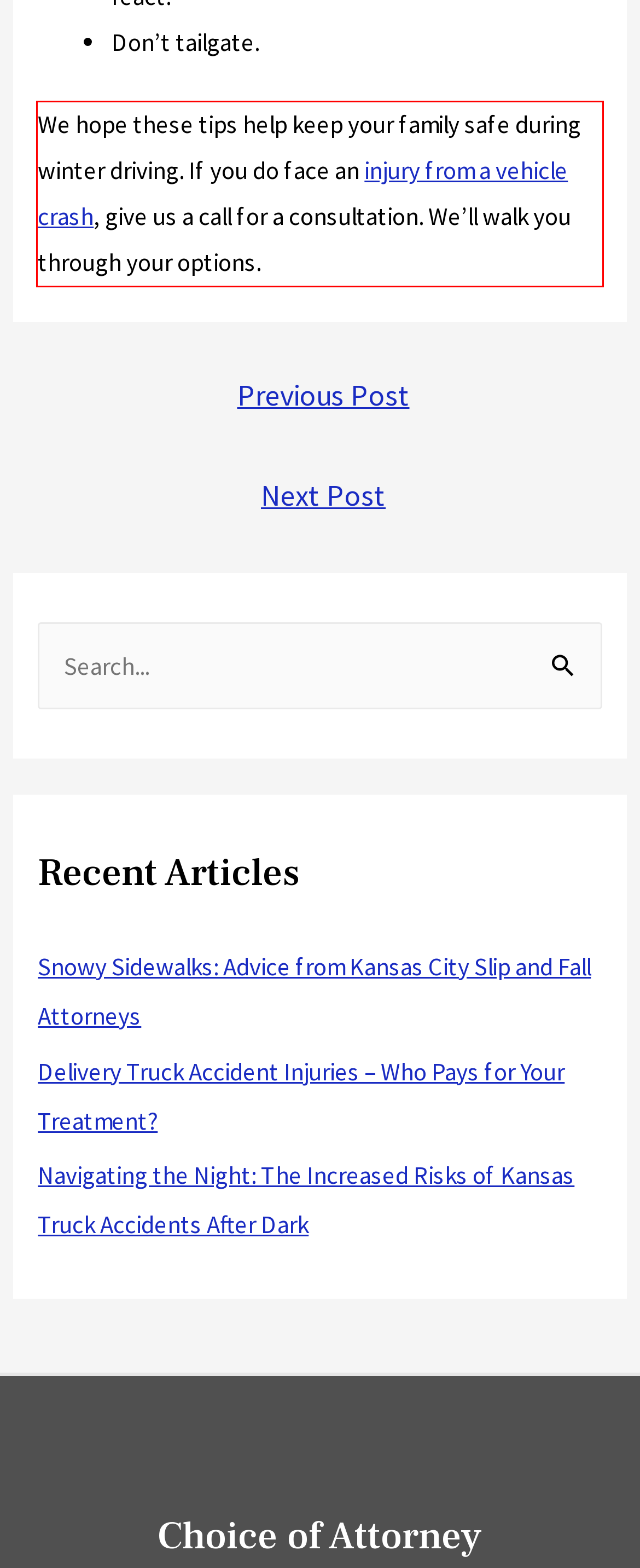Locate the red bounding box in the provided webpage screenshot and use OCR to determine the text content inside it.

We hope these tips help keep your family safe during winter driving. If you do face an injury from a vehicle crash, give us a call for a consultation. We’ll walk you through your options.